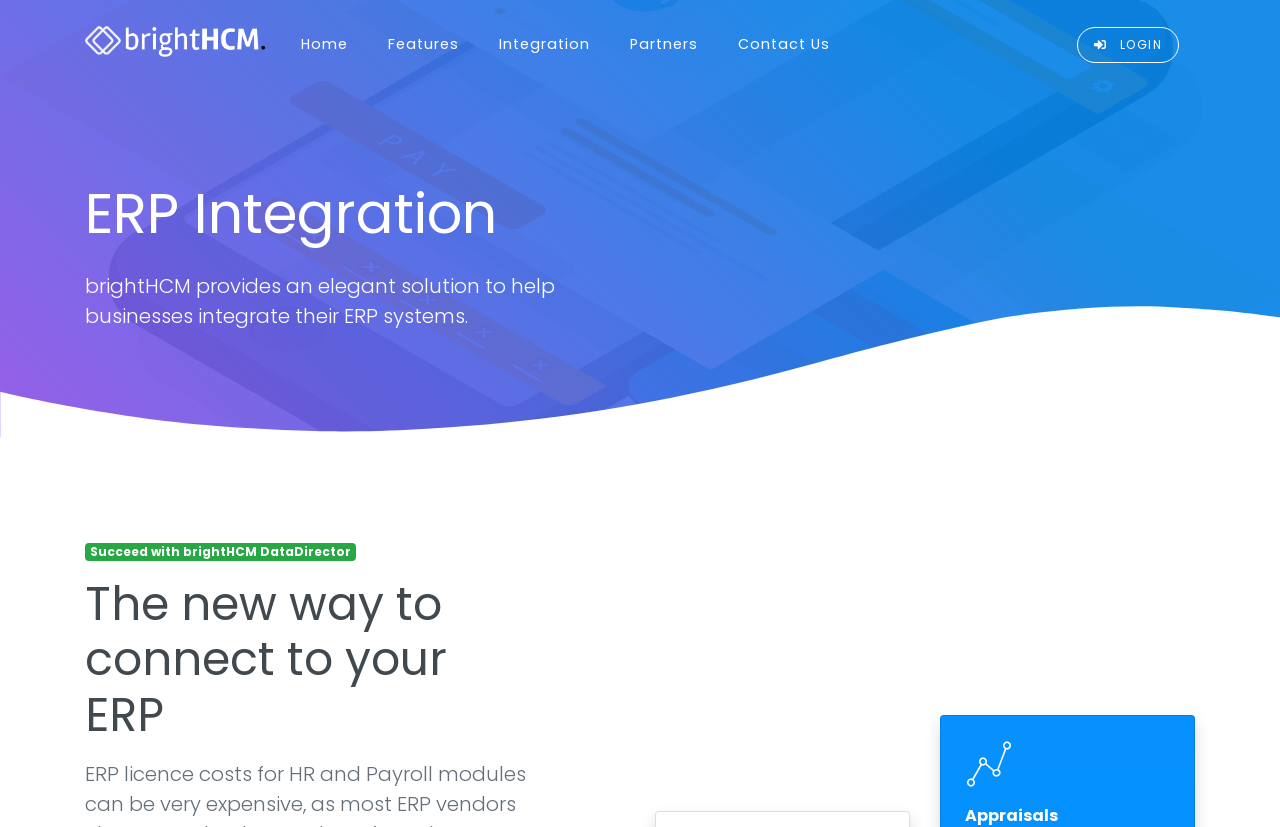Given the description of a UI element: "Contact Us", identify the bounding box coordinates of the matching element in the webpage screenshot.

[0.561, 0.022, 0.664, 0.087]